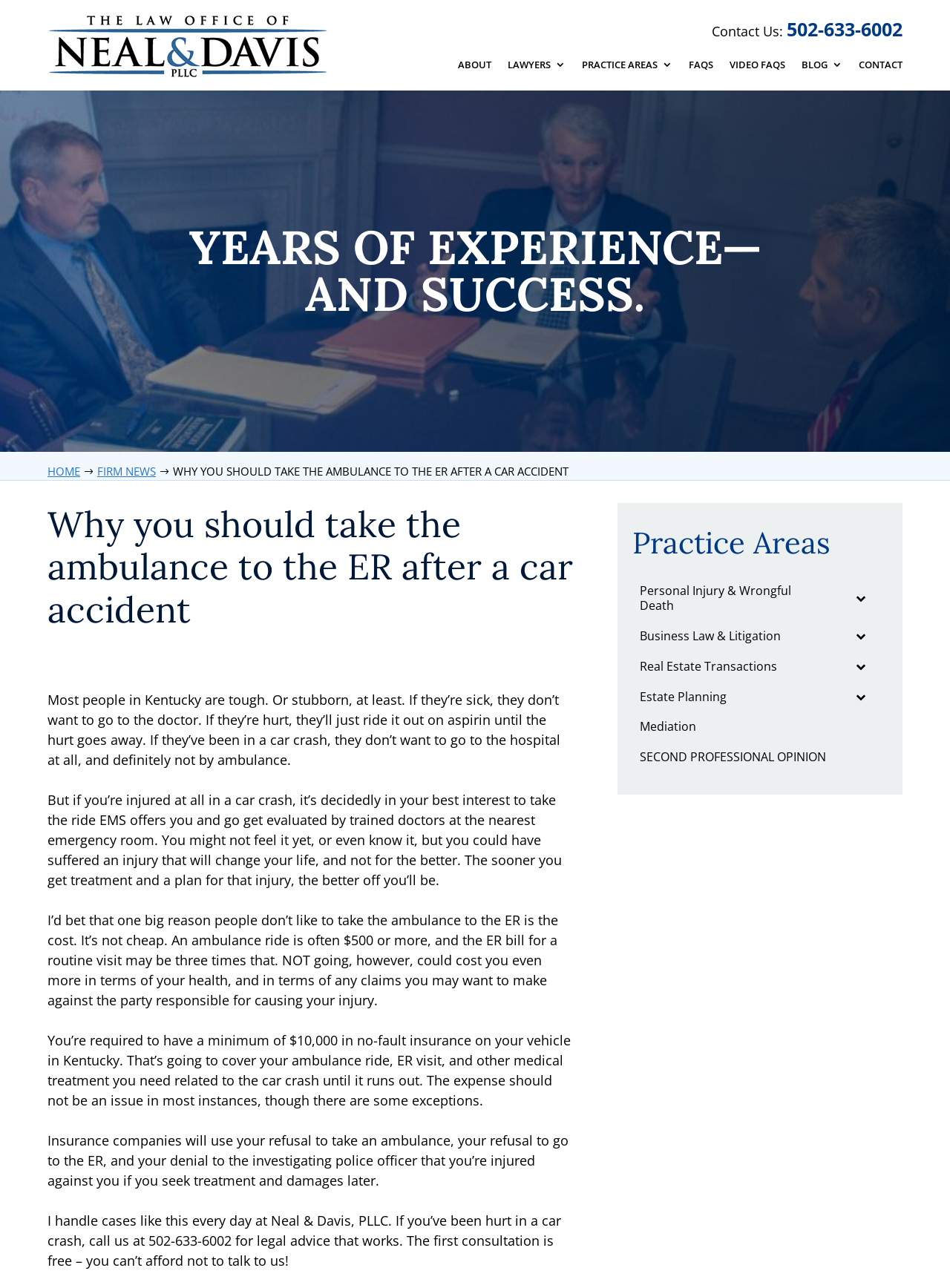Locate the bounding box coordinates of the element's region that should be clicked to carry out the following instruction: "Read the 'FAQS' page". The coordinates need to be four float numbers between 0 and 1, i.e., [left, top, right, bottom].

[0.725, 0.046, 0.751, 0.058]